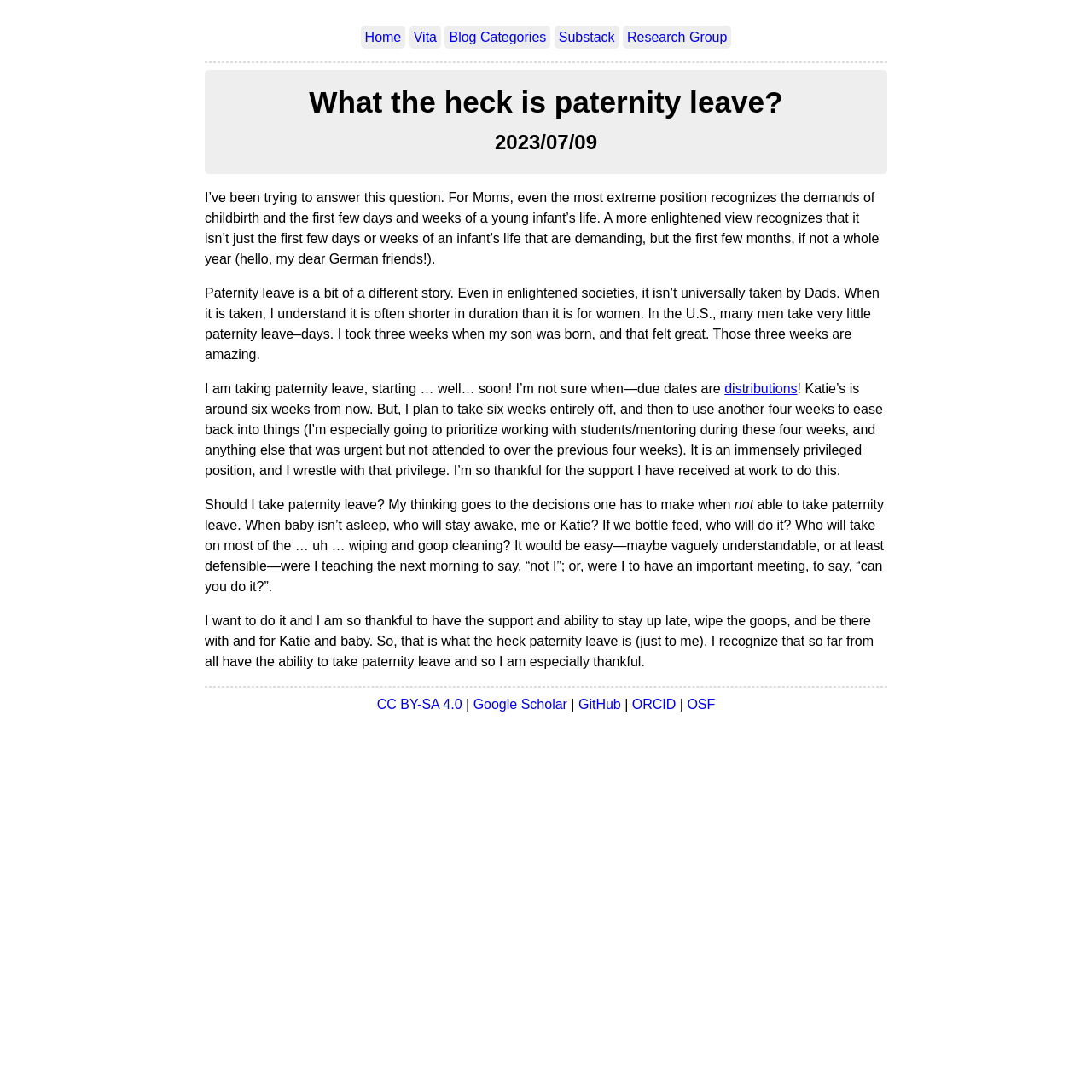Using the webpage screenshot, locate the HTML element that fits the following description and provide its bounding box: "CC BY-SA 4.0".

[0.345, 0.638, 0.423, 0.651]